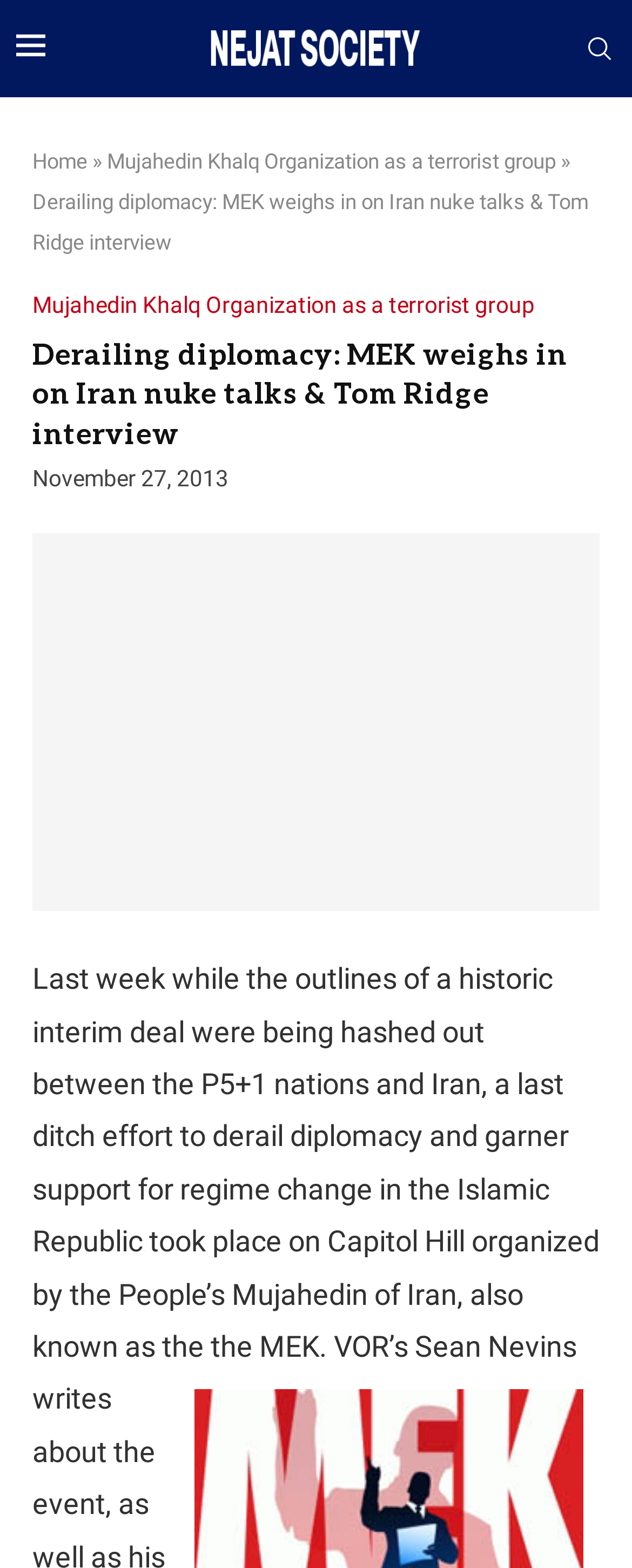Determine the bounding box for the described HTML element: "Home". Ensure the coordinates are four float numbers between 0 and 1 in the format [left, top, right, bottom].

[0.051, 0.095, 0.138, 0.11]